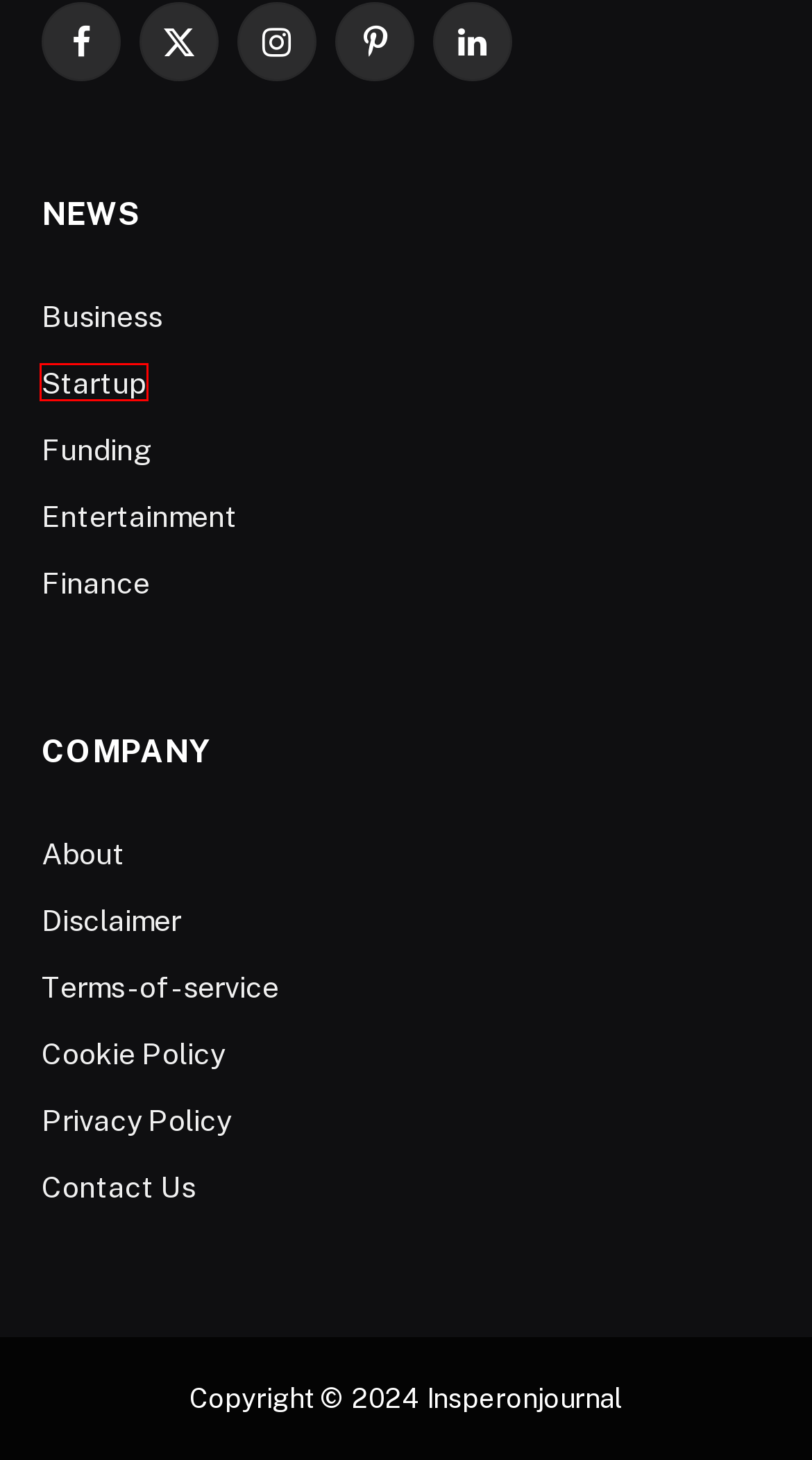Review the screenshot of a webpage which includes a red bounding box around an element. Select the description that best fits the new webpage once the element in the bounding box is clicked. Here are the candidates:
A. Cookie Policy - Insperon Journal
B. Terms-of-service - Insperon Journal
C. Finance News: Banking, RBI, Credit Cards and More | Insperon Journal
D. Latest Startups News Today: Partnerships, Fundings and More | Insperon Journal
E. Privacy Policy - Insperon Journal
F. Disclaimer - Insperon Journal
G. Contact Us - Insperon Journal
H. Latest Funding News: Startups Funding Updates | Insperon Journal

D